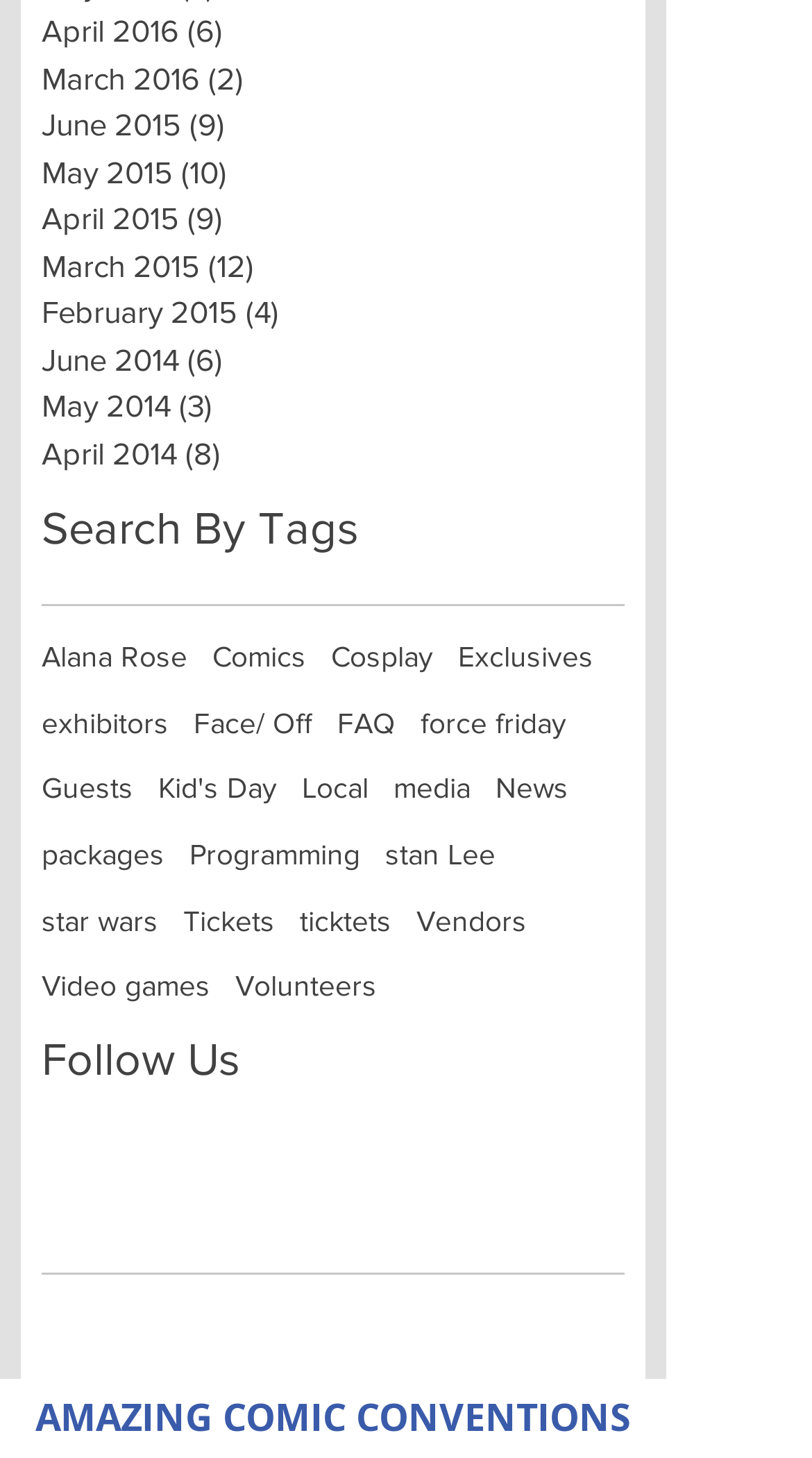Give the bounding box coordinates for this UI element: "Face/ Off". The coordinates should be four float numbers between 0 and 1, arranged as [left, top, right, bottom].

[0.238, 0.482, 0.385, 0.51]